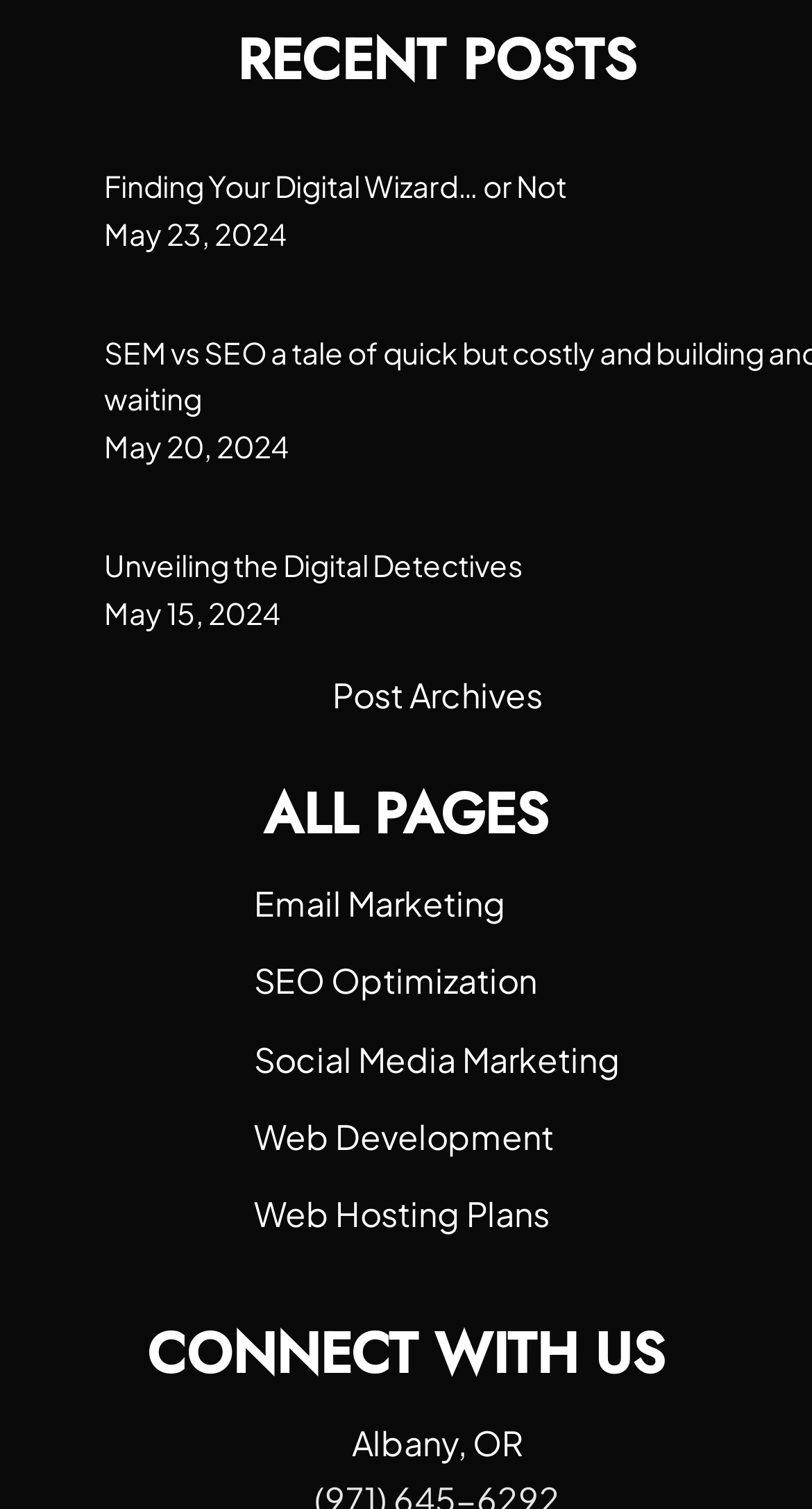Determine the bounding box coordinates for the HTML element described here: "SEO Optimization".

[0.313, 0.631, 0.764, 0.669]